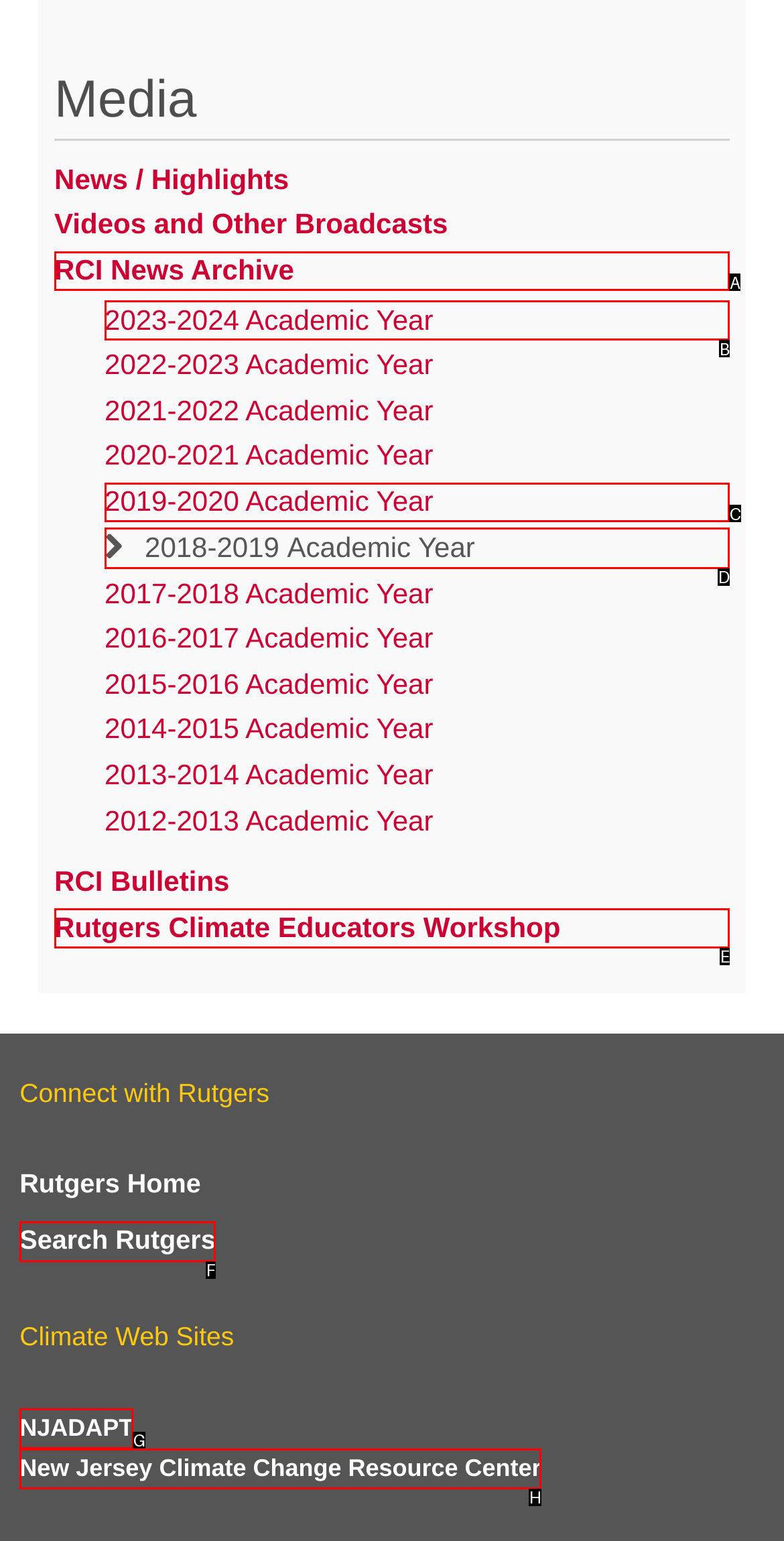Identify the correct UI element to click to achieve the task: Visit NJADAPT website.
Answer with the letter of the appropriate option from the choices given.

G